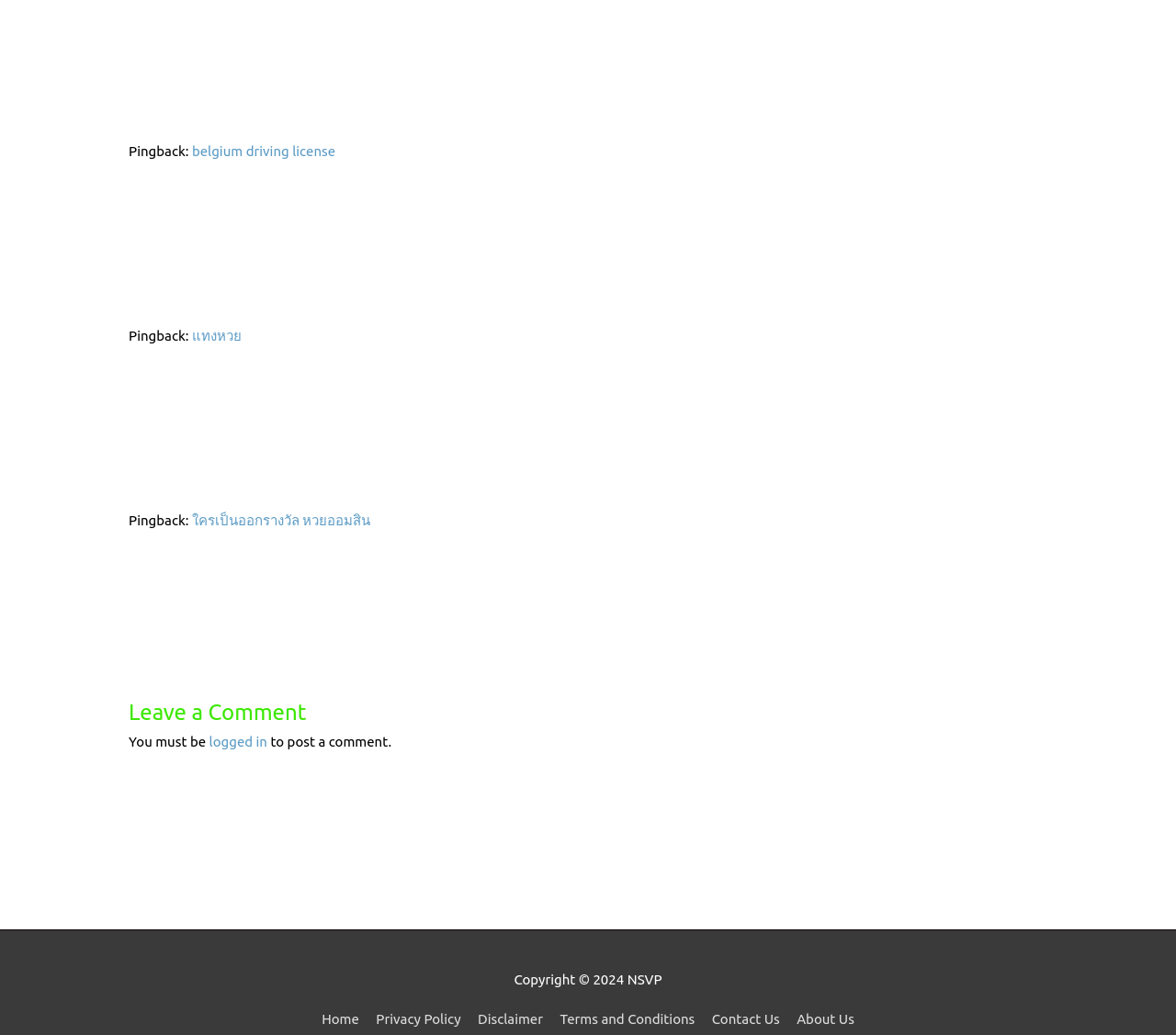What is the text above the comment section?
Refer to the screenshot and deliver a thorough answer to the question presented.

I looked at the heading element with the text 'Leave a Comment' located above the comment section, which indicates that users can leave a comment on the webpage.